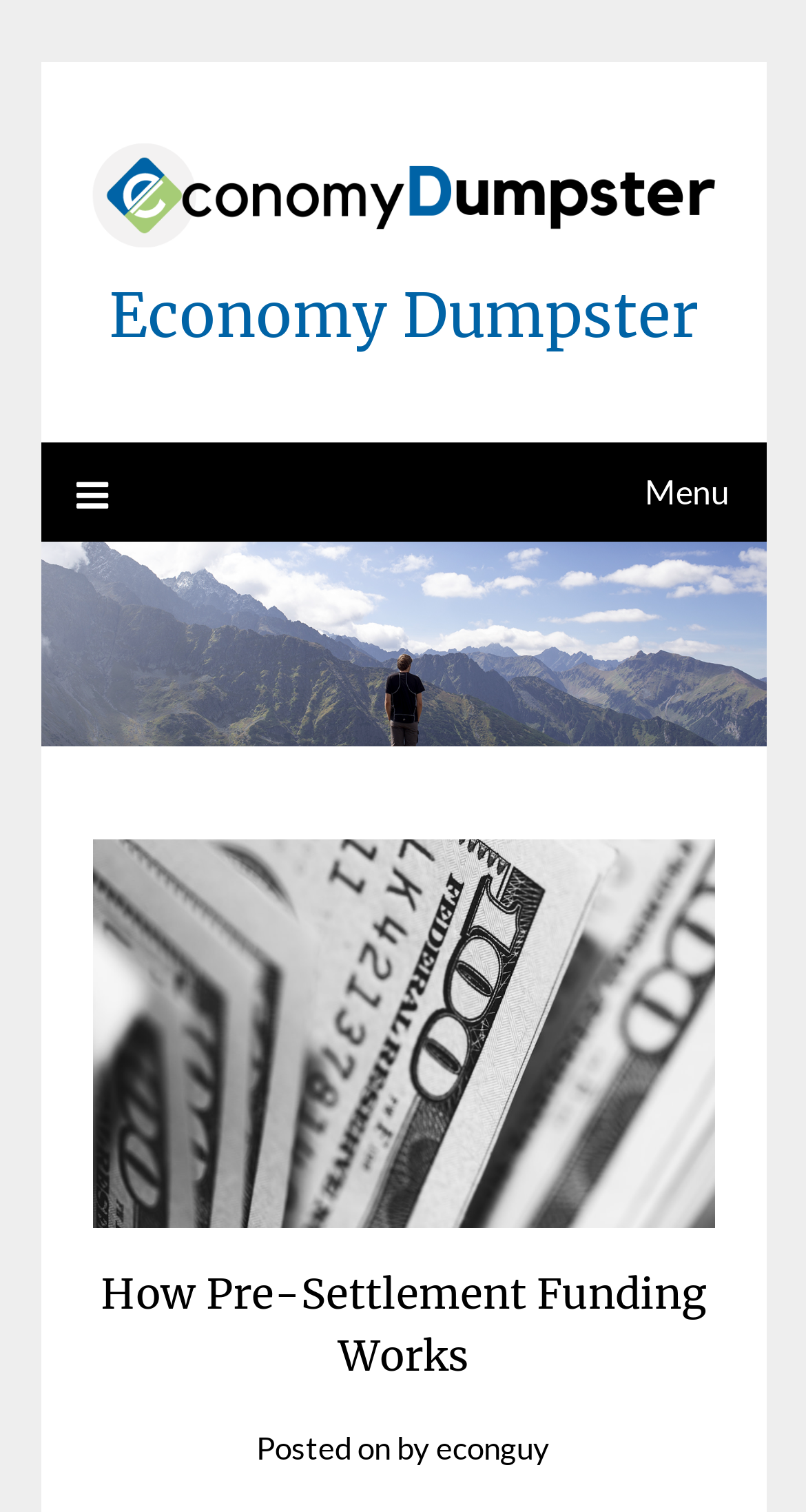Please determine the bounding box coordinates for the UI element described here. Use the format (top-left x, top-left y, bottom-right x, bottom-right y) with values bounded between 0 and 1: parent_node: Economy Dumpster

[0.05, 0.089, 0.95, 0.169]